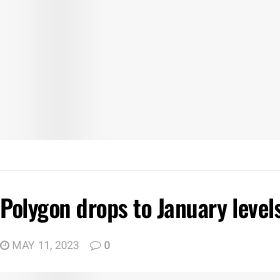What is emphasized in the design of the text?
Based on the screenshot, respond with a single word or phrase.

Urgency and importance